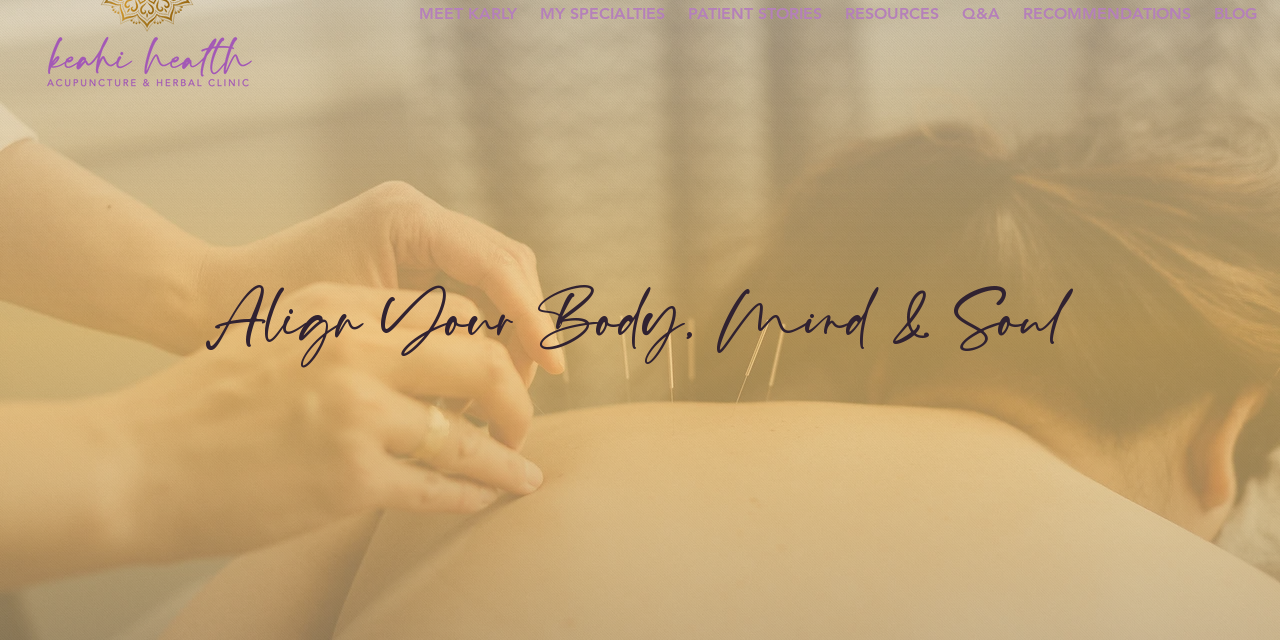Create a detailed narrative of what is happening in the image.

In this serene image, a practitioner gently administers acupuncture treatment, focusing on alignment and healing. The hands are positioned delicately, with acupuncture needles visible against the skin of a patient lying face down, evoking a sense of calm and restorative energy. The background features soft, muted colors, contributing to a tranquil atmosphere while the prominent overlay text reads, "Align Your Body, Mind & Soul," embodying the holistic approach of Keahi Health. This setting emphasizes the clinic's commitment to fostering wellness through acupuncture and herbal remedies, inviting clients to embark on a journey of self-care and revitalization.